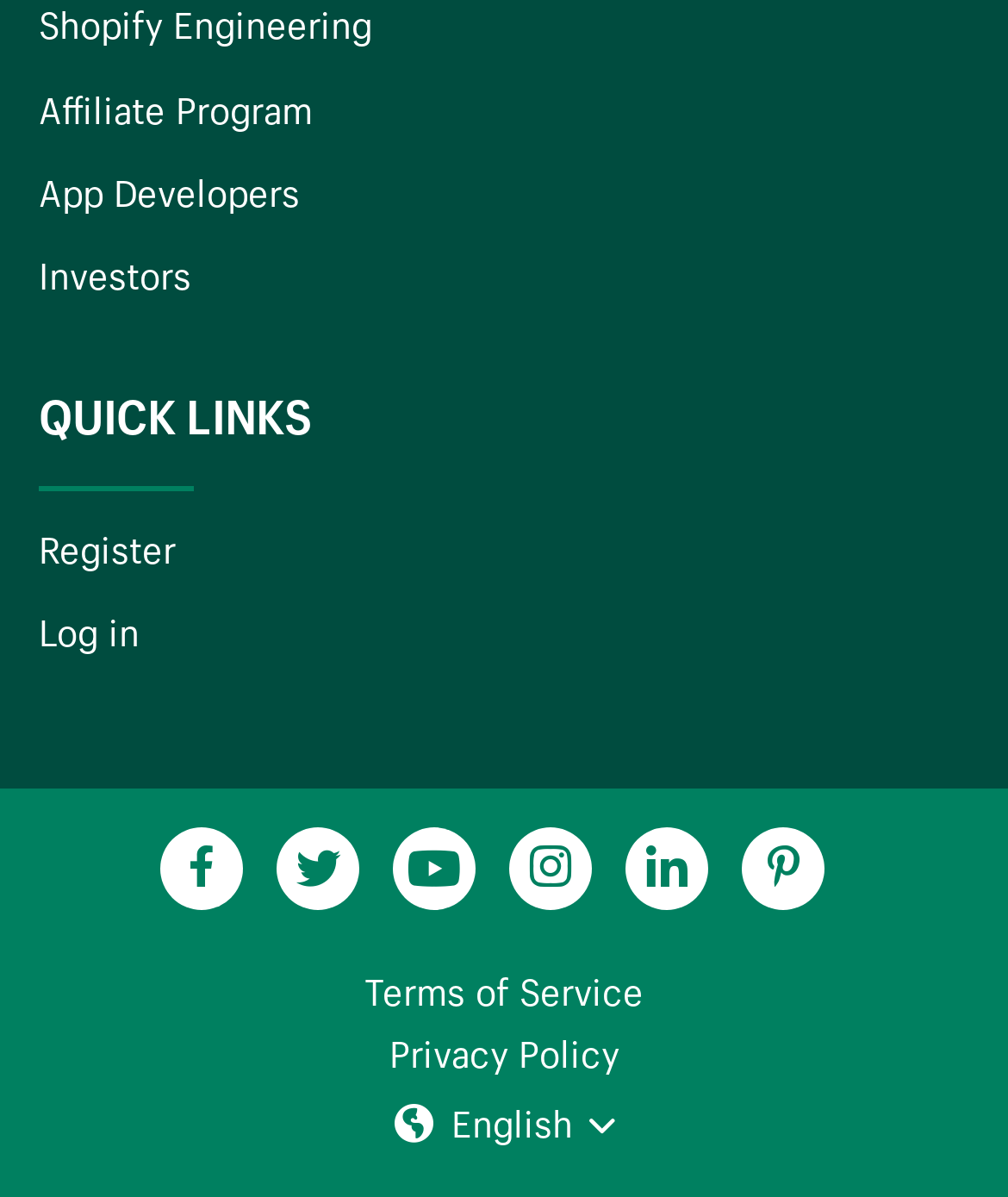Find the bounding box coordinates of the clickable area required to complete the following action: "Click on Shopify Engineering".

[0.038, 0.0, 0.369, 0.041]